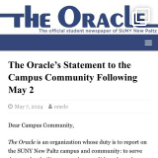What is the role of the newspaper?
Please analyze the image and answer the question with as much detail as possible.

The subtitle beneath the title reads 'The official student newspaper of SUNY New Paltz', indicating its role as a key source of news and community updates for students and faculty.